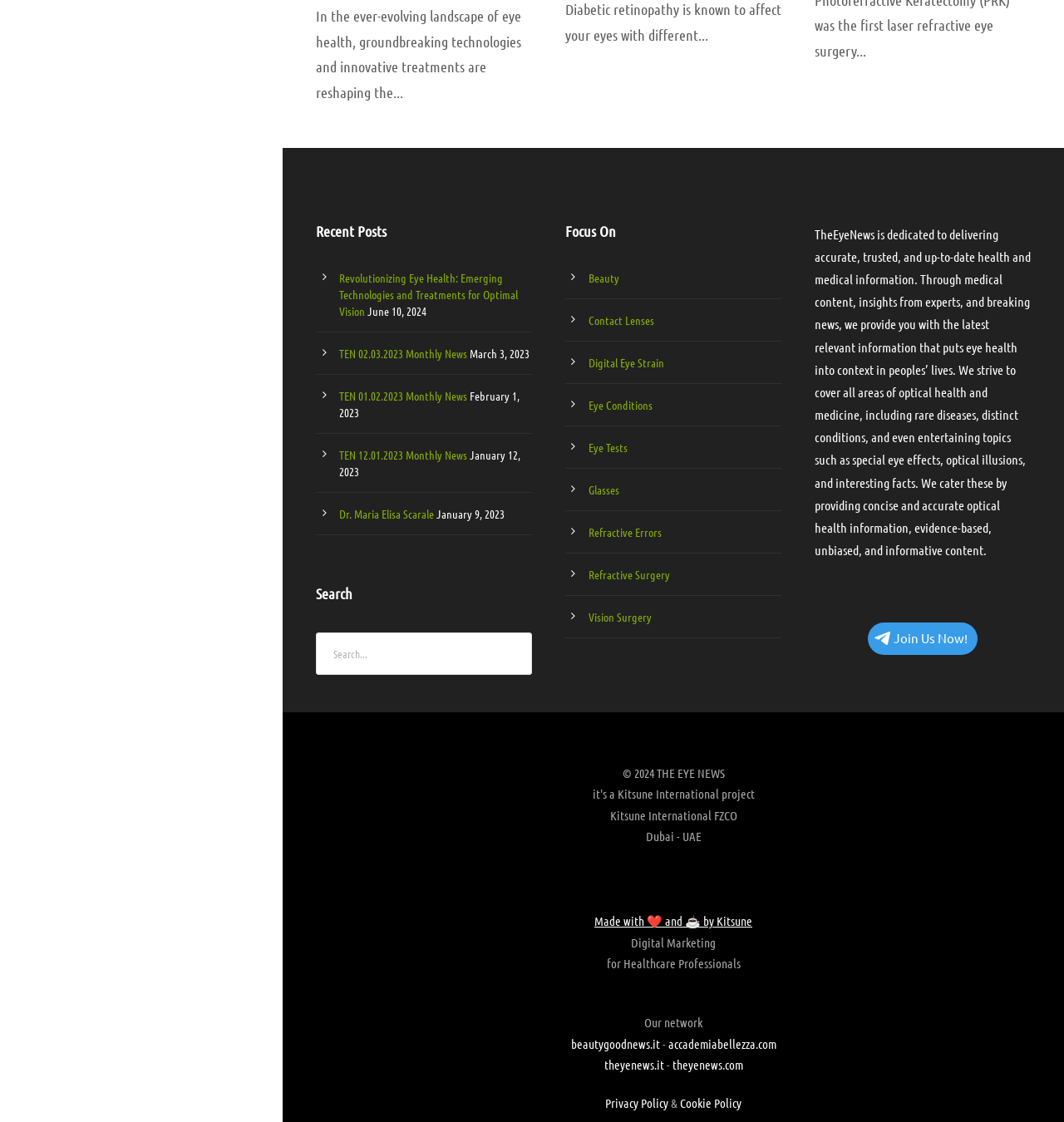Determine the bounding box coordinates of the region I should click to achieve the following instruction: "Join the community". Ensure the bounding box coordinates are four float numbers between 0 and 1, i.e., [left, top, right, bottom].

[0.816, 0.555, 0.919, 0.583]